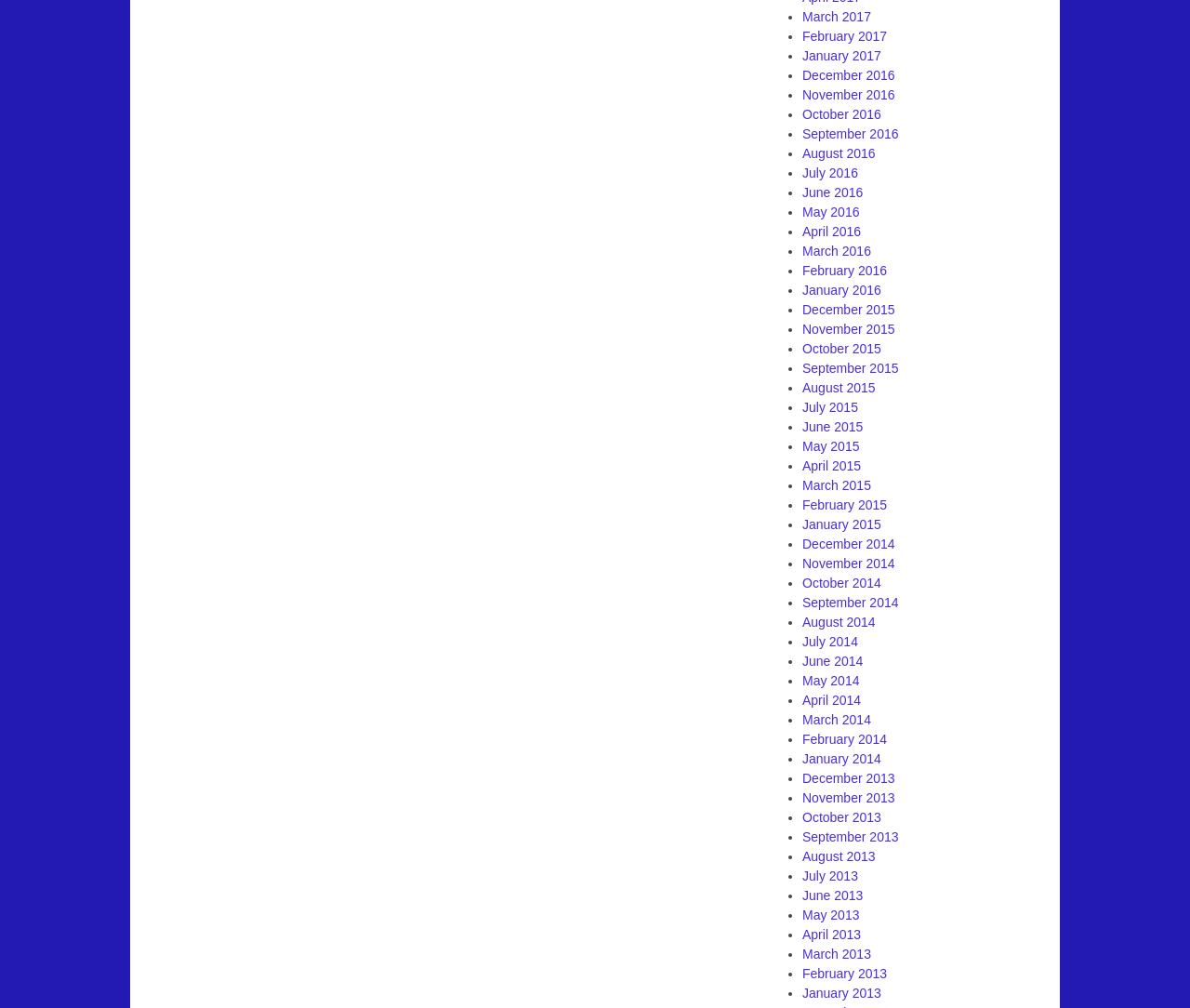Locate the bounding box coordinates of the clickable part needed for the task: "View March 2017".

[0.674, 0.009, 0.732, 0.024]